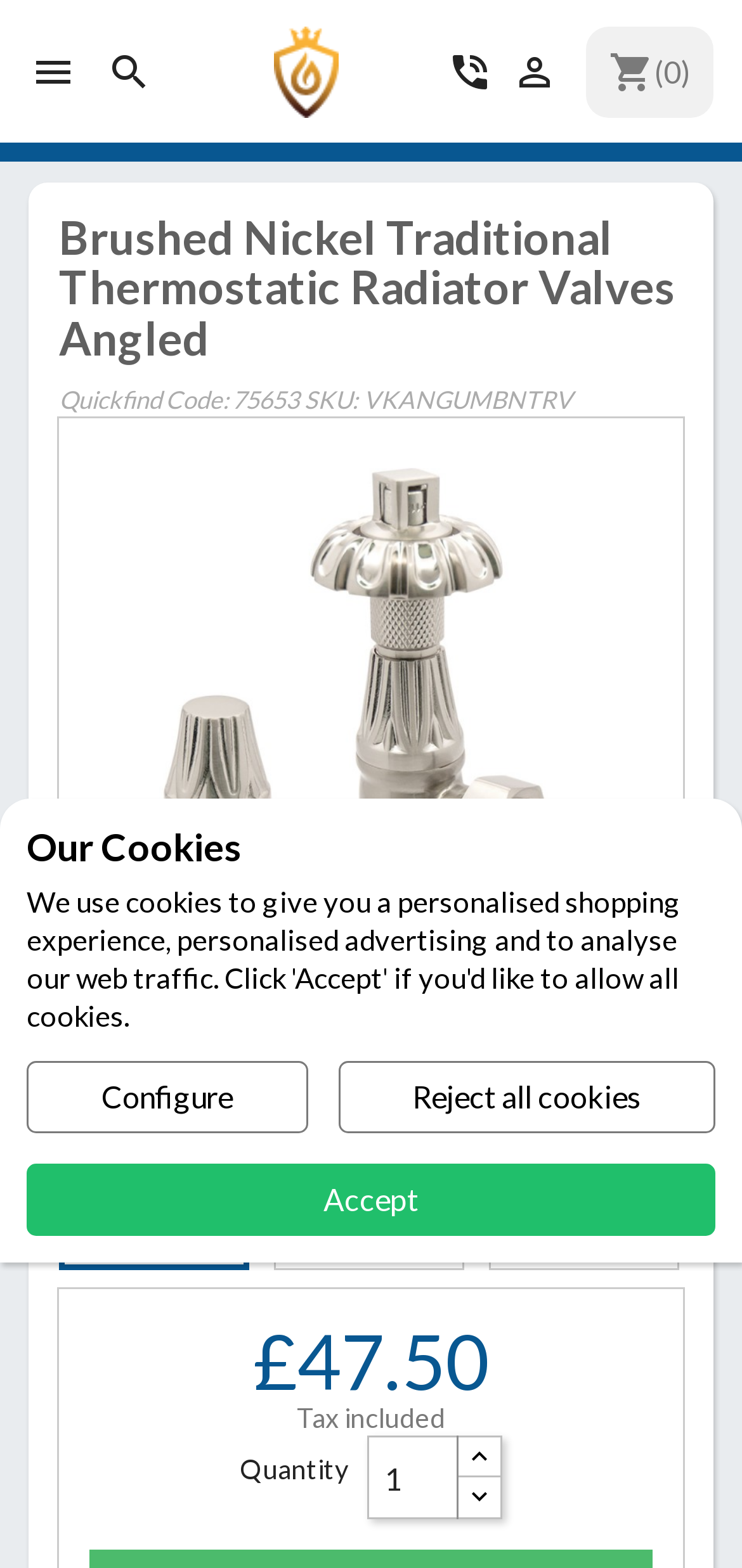Pinpoint the bounding box coordinates of the clickable element needed to complete the instruction: "View the product image". The coordinates should be provided as four float numbers between 0 and 1: [left, top, right, bottom].

[0.079, 0.267, 0.921, 0.665]